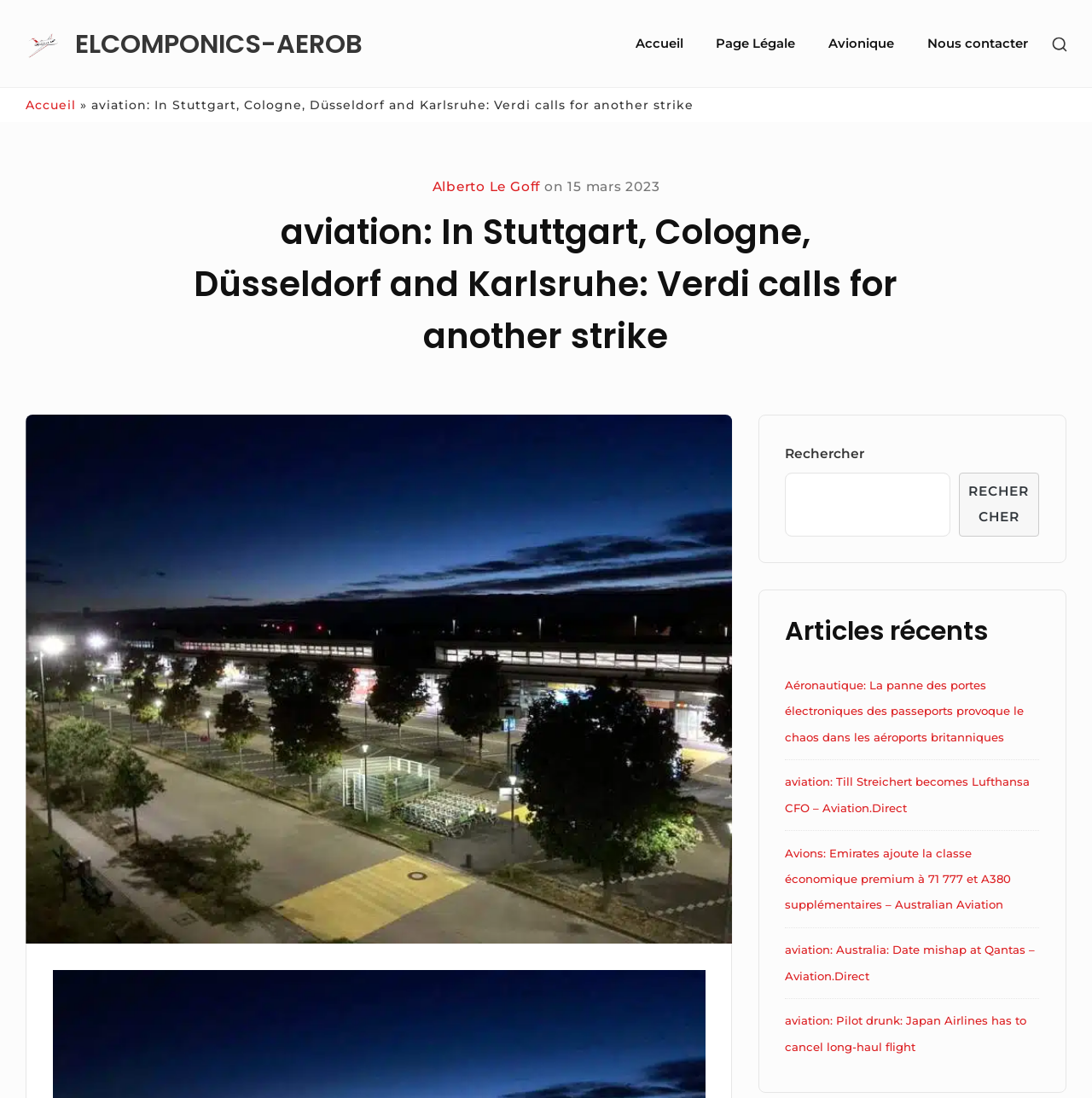Pinpoint the bounding box coordinates of the clickable element to carry out the following instruction: "Go to the Accueil page."

[0.569, 0.018, 0.639, 0.062]